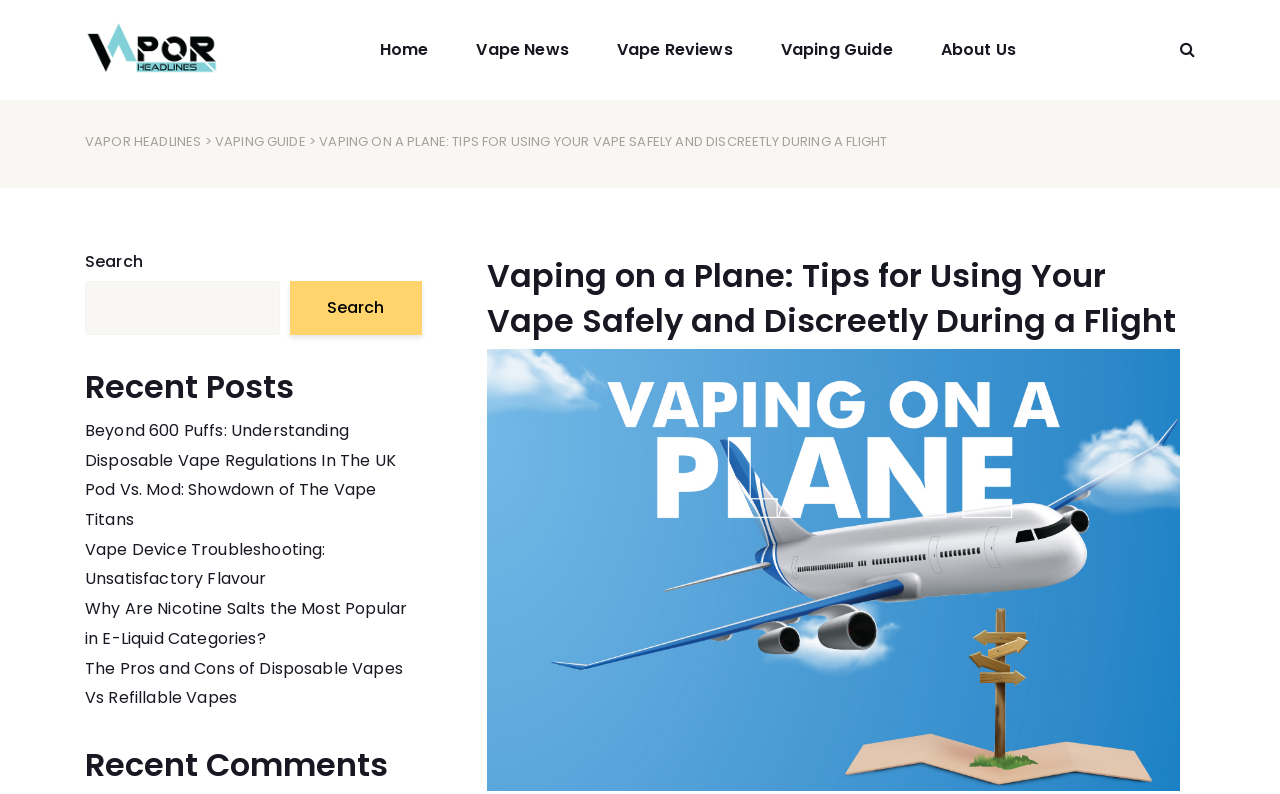Based on the element description: "parent_node: Search name="s"", identify the bounding box coordinates for this UI element. The coordinates must be four float numbers between 0 and 1, listed as [left, top, right, bottom].

[0.066, 0.354, 0.219, 0.422]